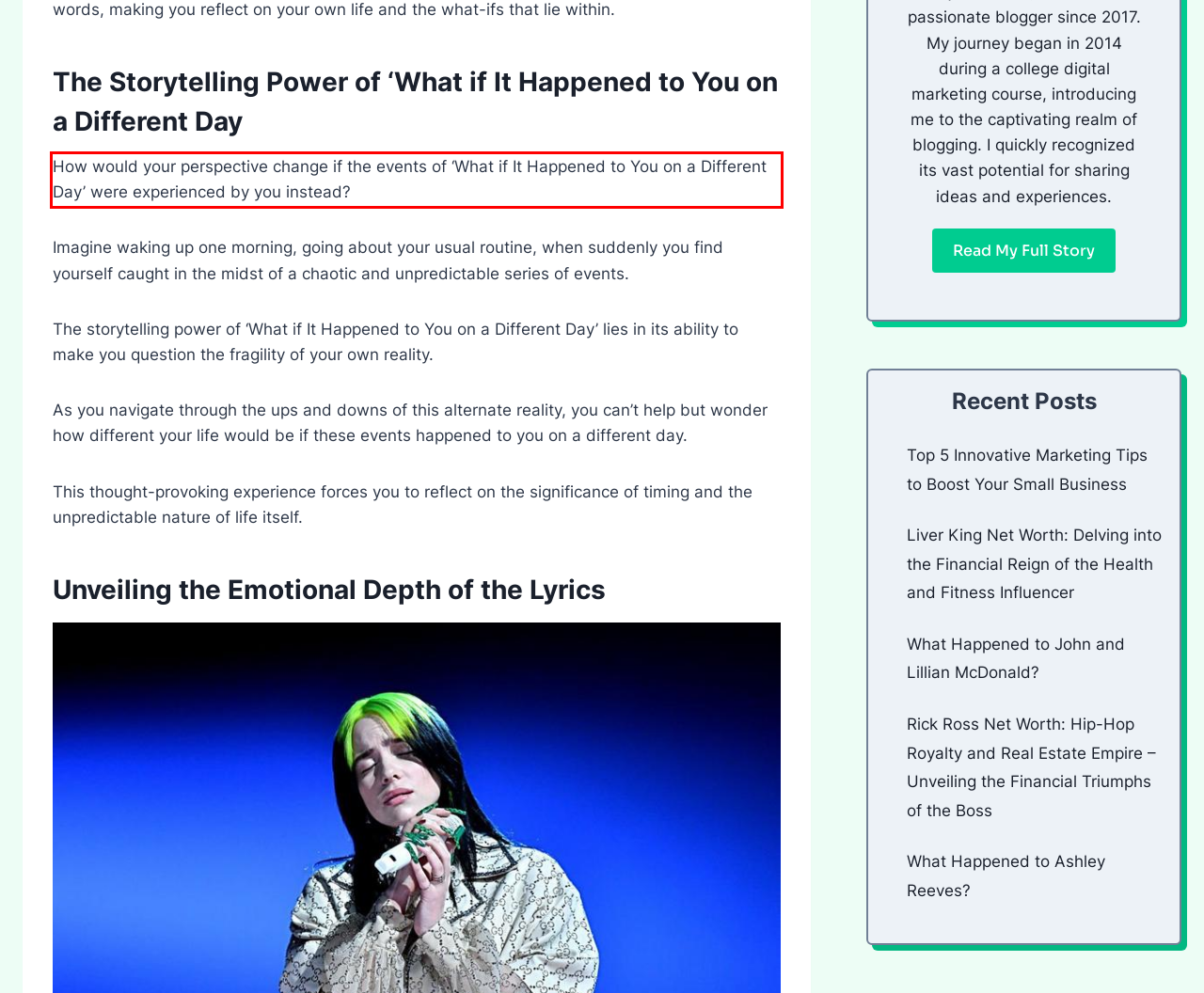Please recognize and transcribe the text located inside the red bounding box in the webpage image.

How would your perspective change if the events of ‘What if It Happened to You on a Different Day’ were experienced by you instead?